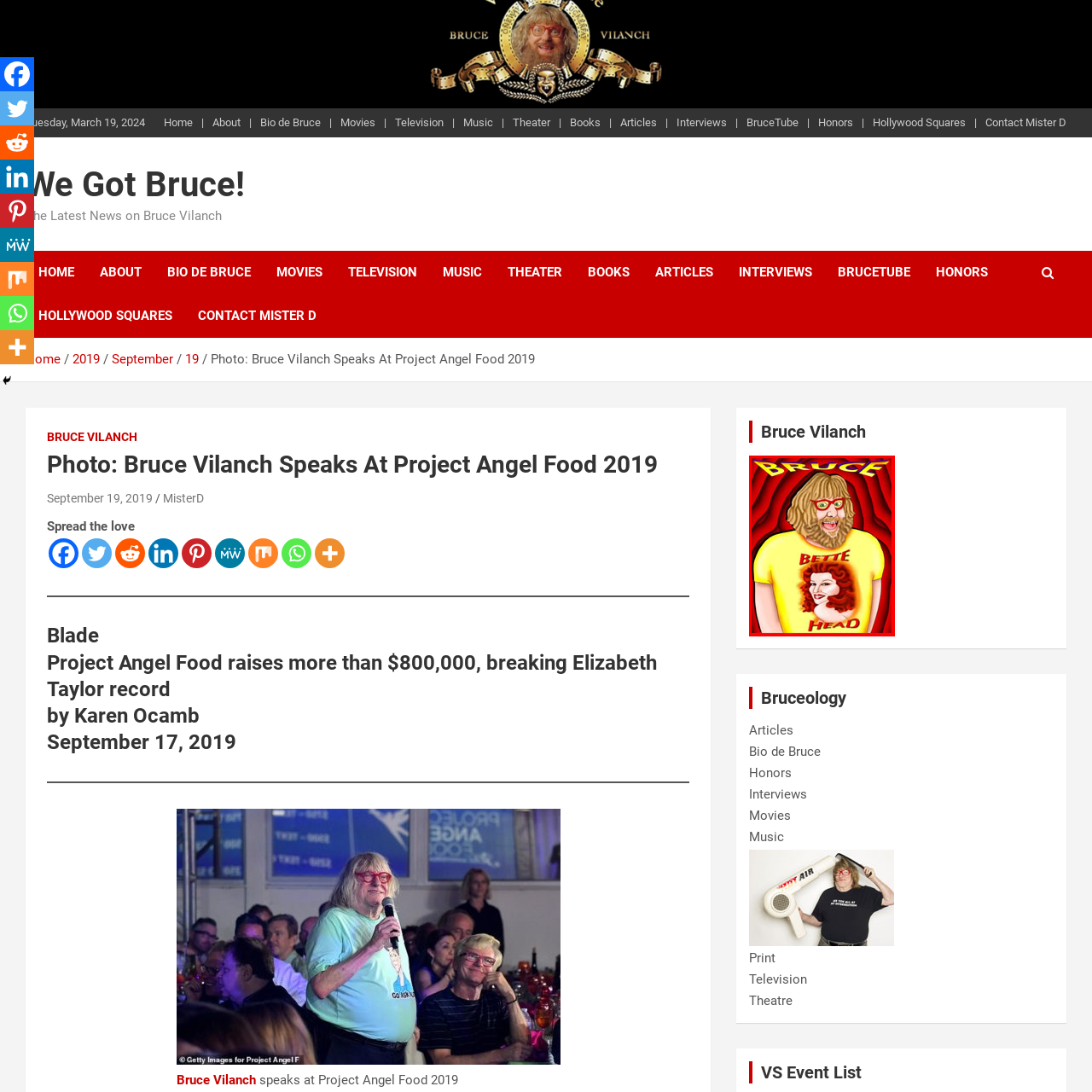What is the background of the image?  
Inspect the image within the red boundary and offer a detailed explanation grounded in the visual information present in the image.

The caption describes the background of the image as a bold, theatrical red curtain, which adds to the lively and fun atmosphere of the image.